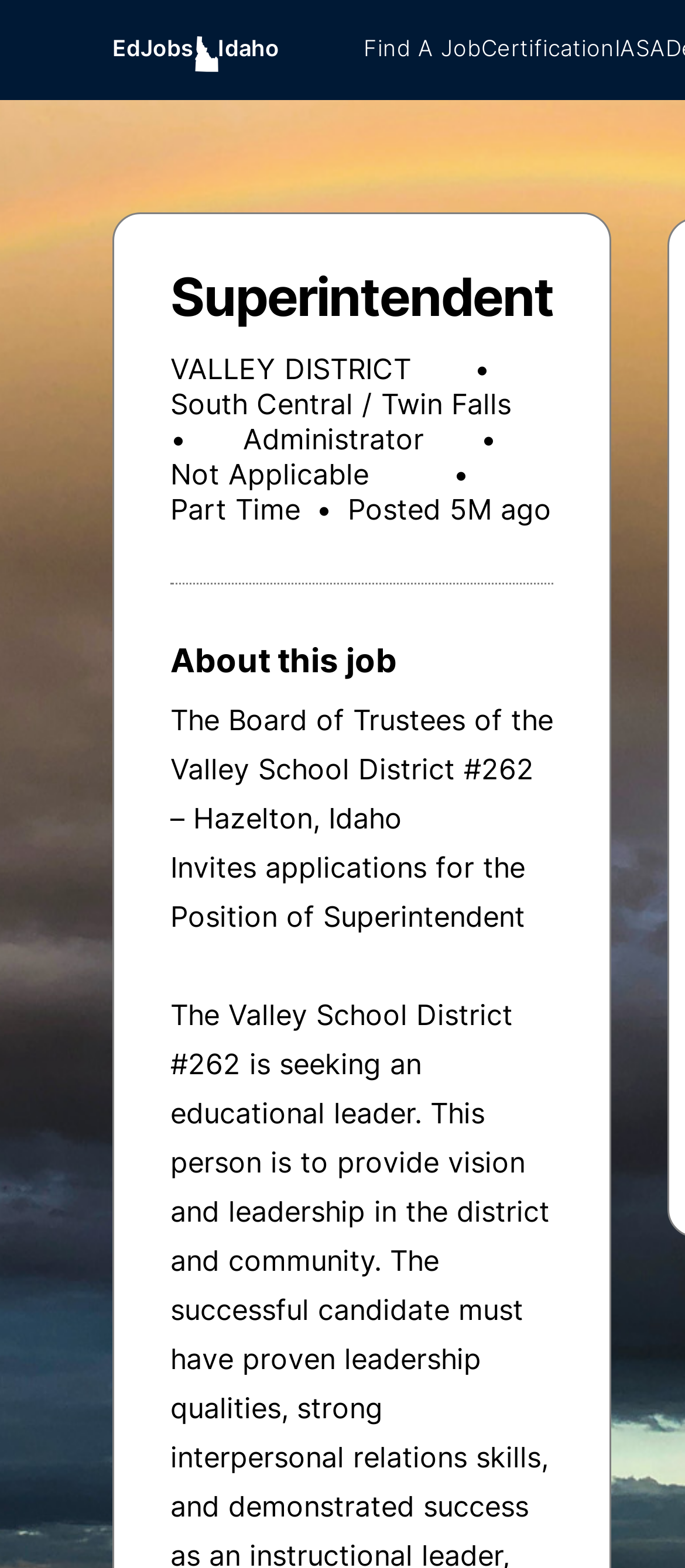Determine the bounding box for the UI element as described: "Find A Job". The coordinates should be represented as four float numbers between 0 and 1, formatted as [left, top, right, bottom].

[0.531, 0.0, 0.703, 0.063]